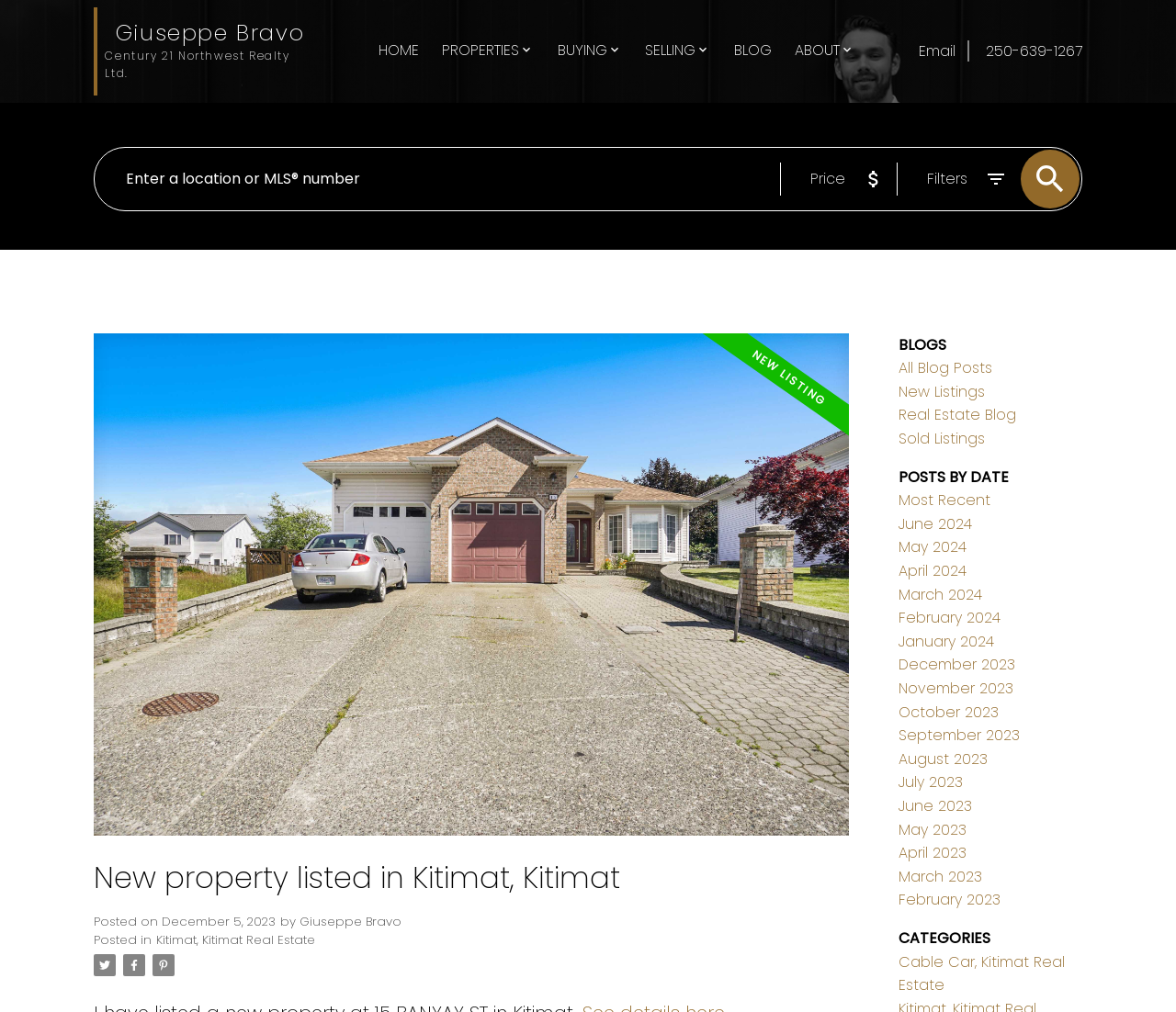What is the purpose of the textbox?
Please provide a single word or phrase as your answer based on the image.

Enter a location or MLS number